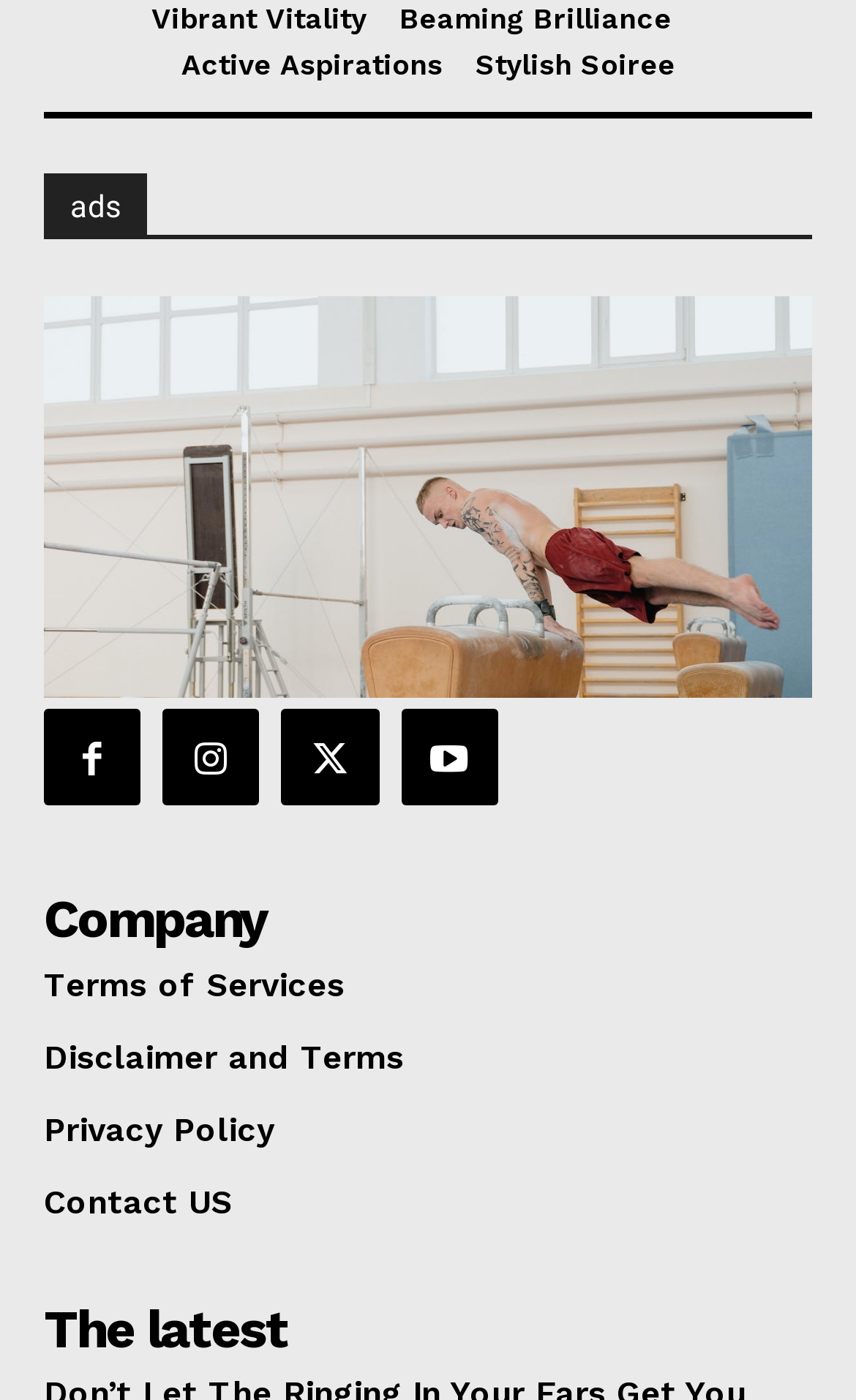Using the provided element description "Michael", determine the bounding box coordinates of the UI element.

None